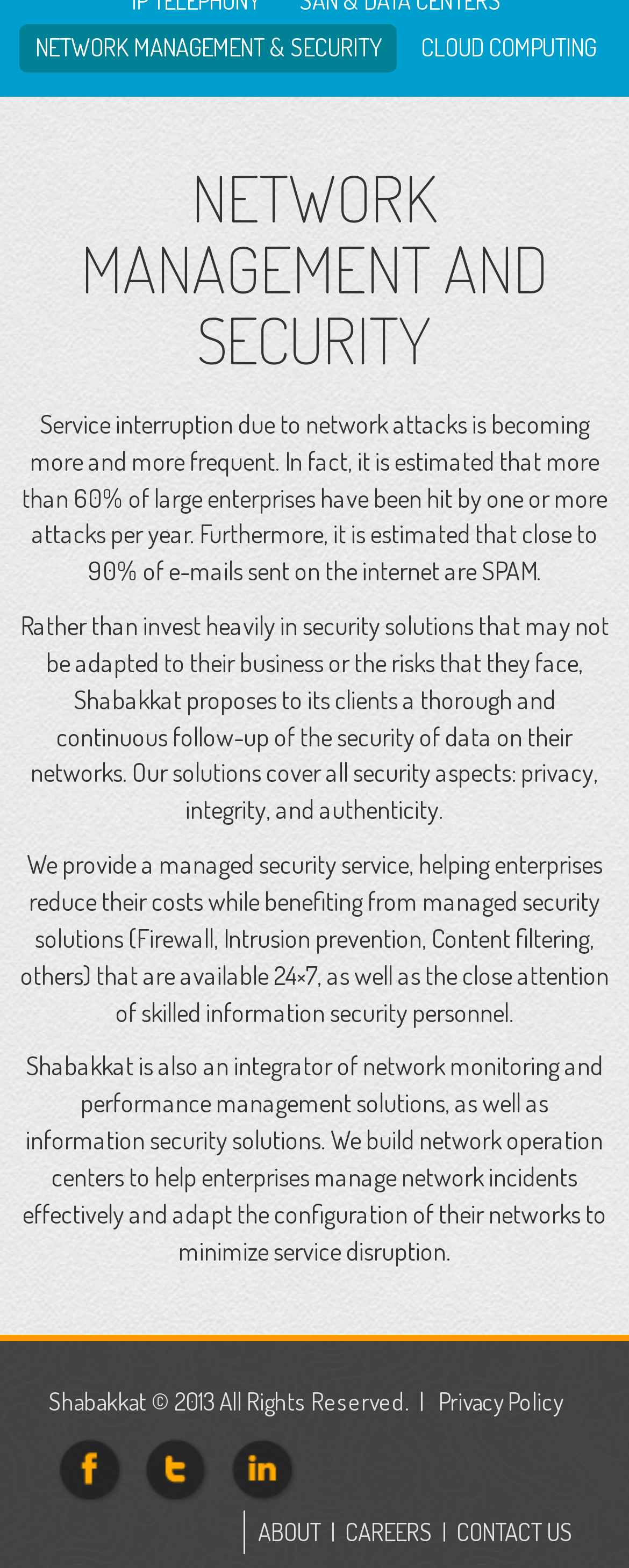Using the webpage screenshot, locate the HTML element that fits the following description and provide its bounding box: "Network Management & Security".

[0.031, 0.016, 0.631, 0.046]